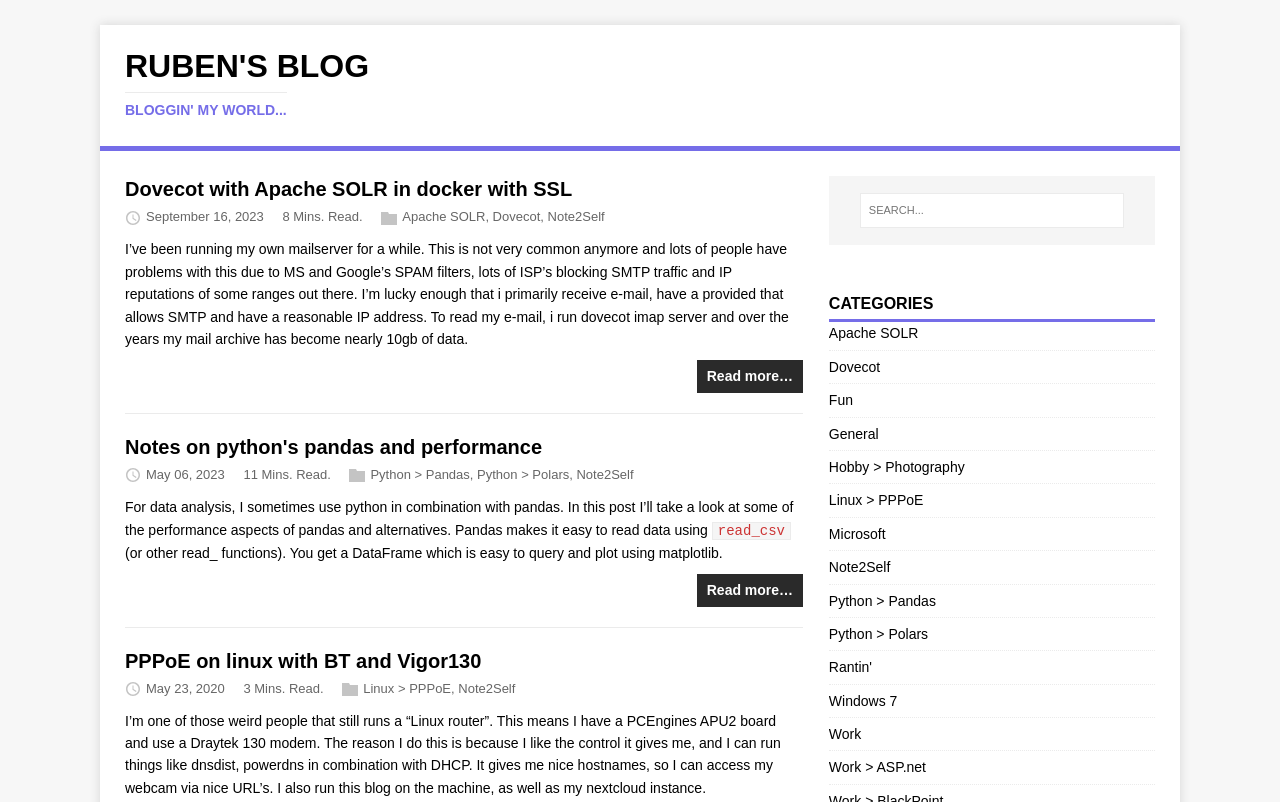Find and specify the bounding box coordinates that correspond to the clickable region for the instruction: "View the category Apache SOLR".

[0.648, 0.406, 0.717, 0.426]